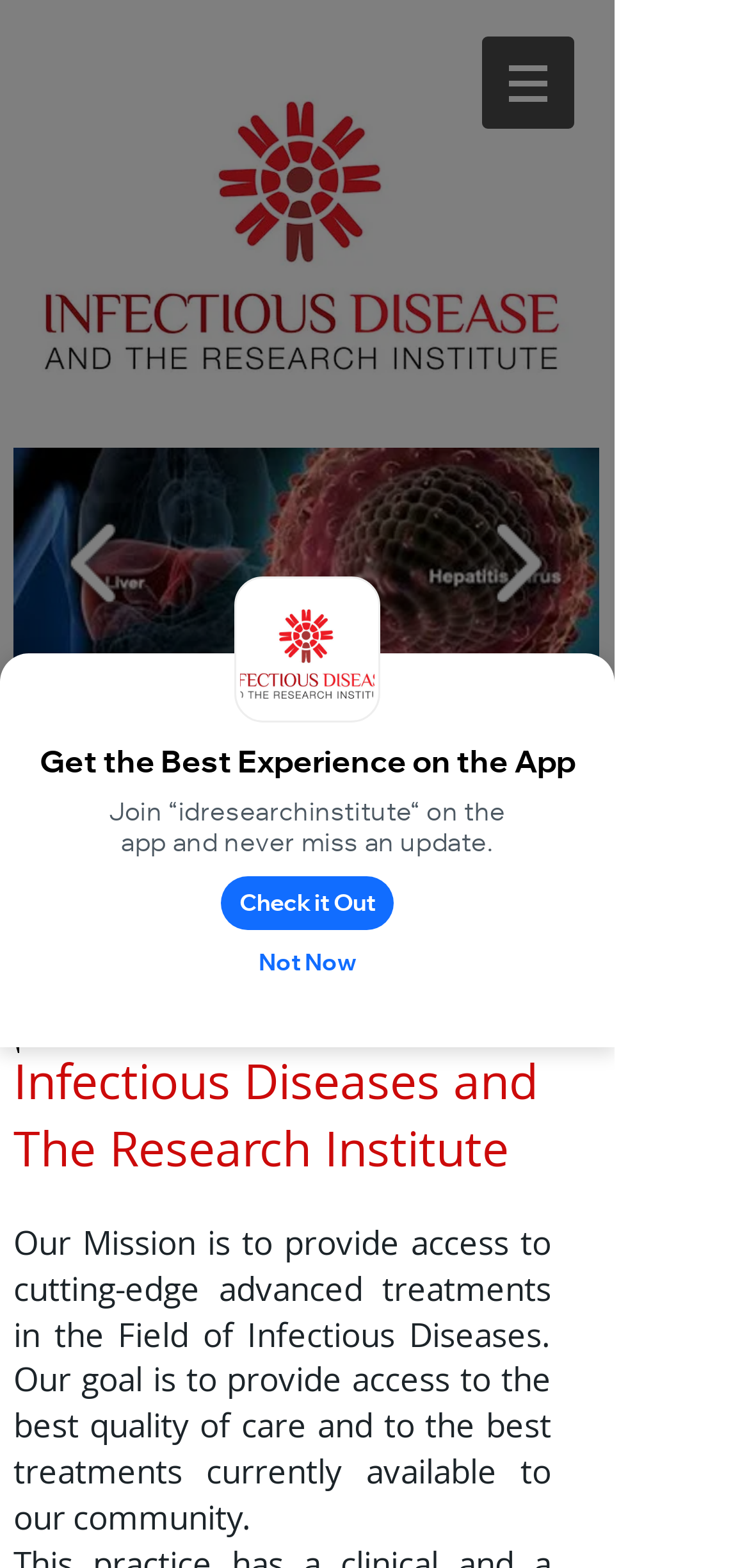With reference to the screenshot, provide a detailed response to the question below:
What is the website URL?

I found the website URL by looking at the link element that says 'www.idresearchinstitute.com' located at the bottom of the webpage.